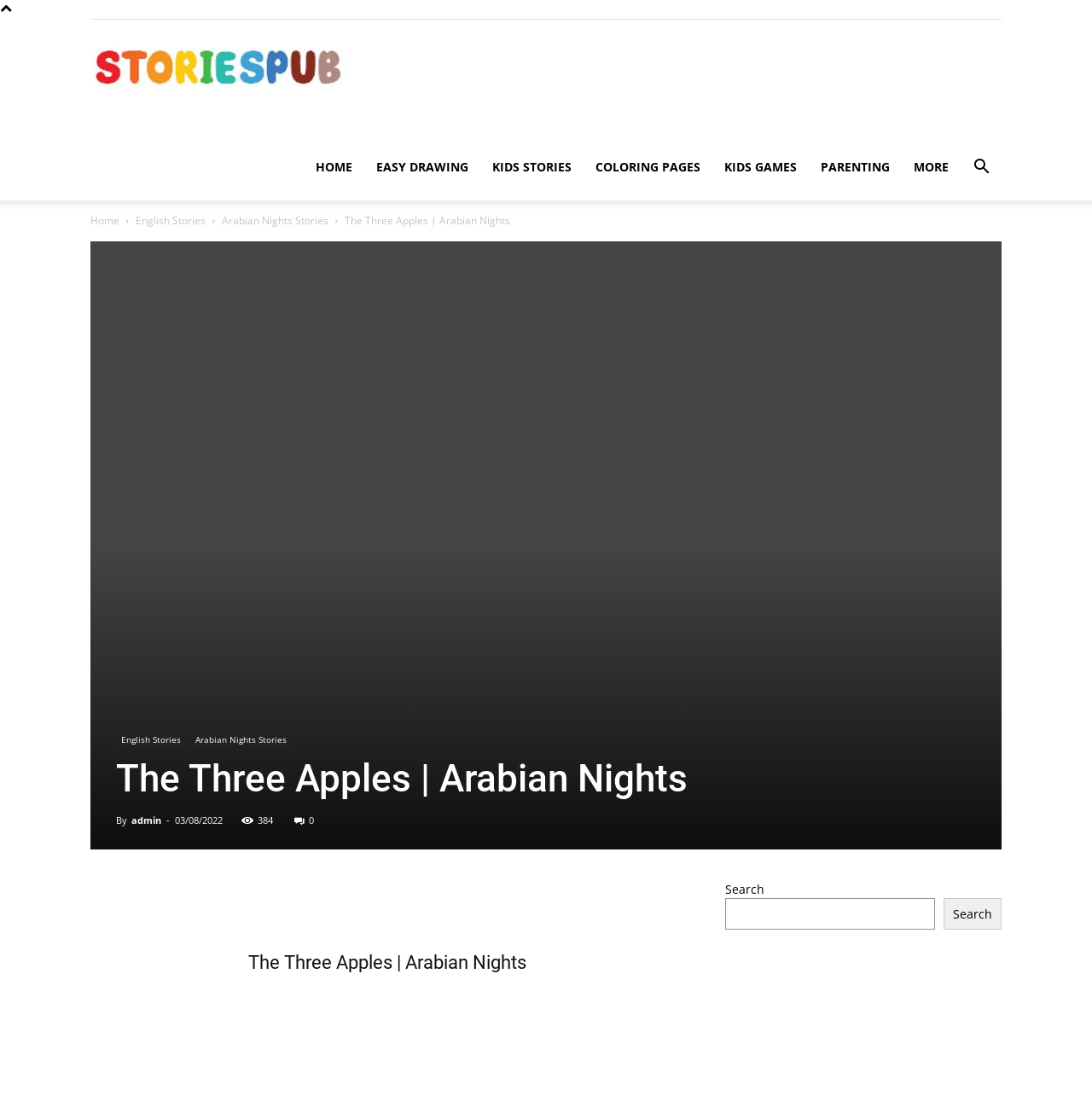Locate the UI element that matches the description Kids Games in the webpage screenshot. Return the bounding box coordinates in the format (top-left x, top-left y, bottom-right x, bottom-right y), with values ranging from 0 to 1.

[0.652, 0.039, 0.741, 0.099]